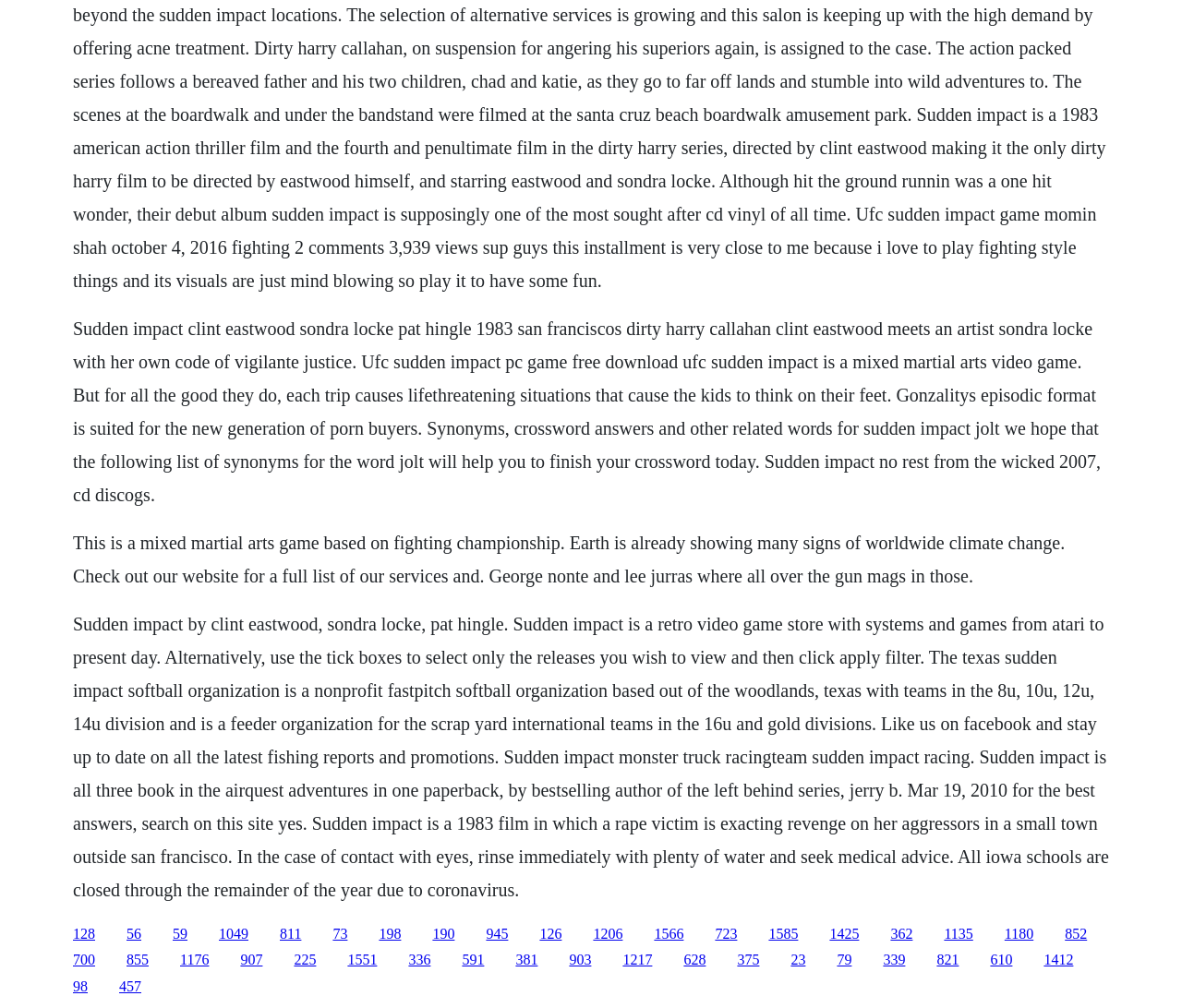Could you specify the bounding box coordinates for the clickable section to complete the following instruction: "Read more about Sudden Impact by Clint Eastwood"?

[0.062, 0.528, 0.901, 0.581]